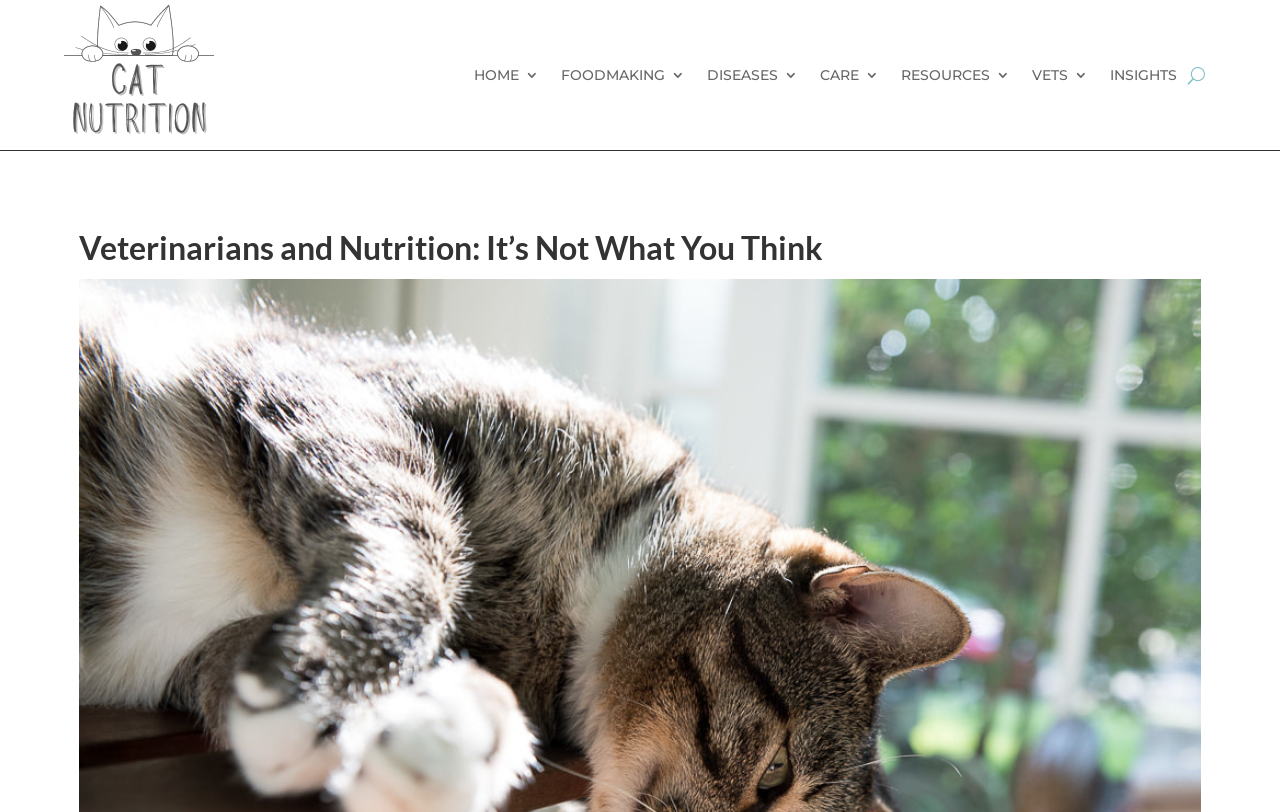How many main sections are there on the webpage?
Answer the question with detailed information derived from the image.

I counted the number of links on the top navigation bar, excluding the social media links and the button on the top right corner. There are 7 links: 'HOME 3', 'FOODMAKING 3', 'DISEASES 3', 'CARE 3', 'RESOURCES 3', 'VETS 3', and 'INSIGHTS'. These links likely represent the main sections of the webpage.